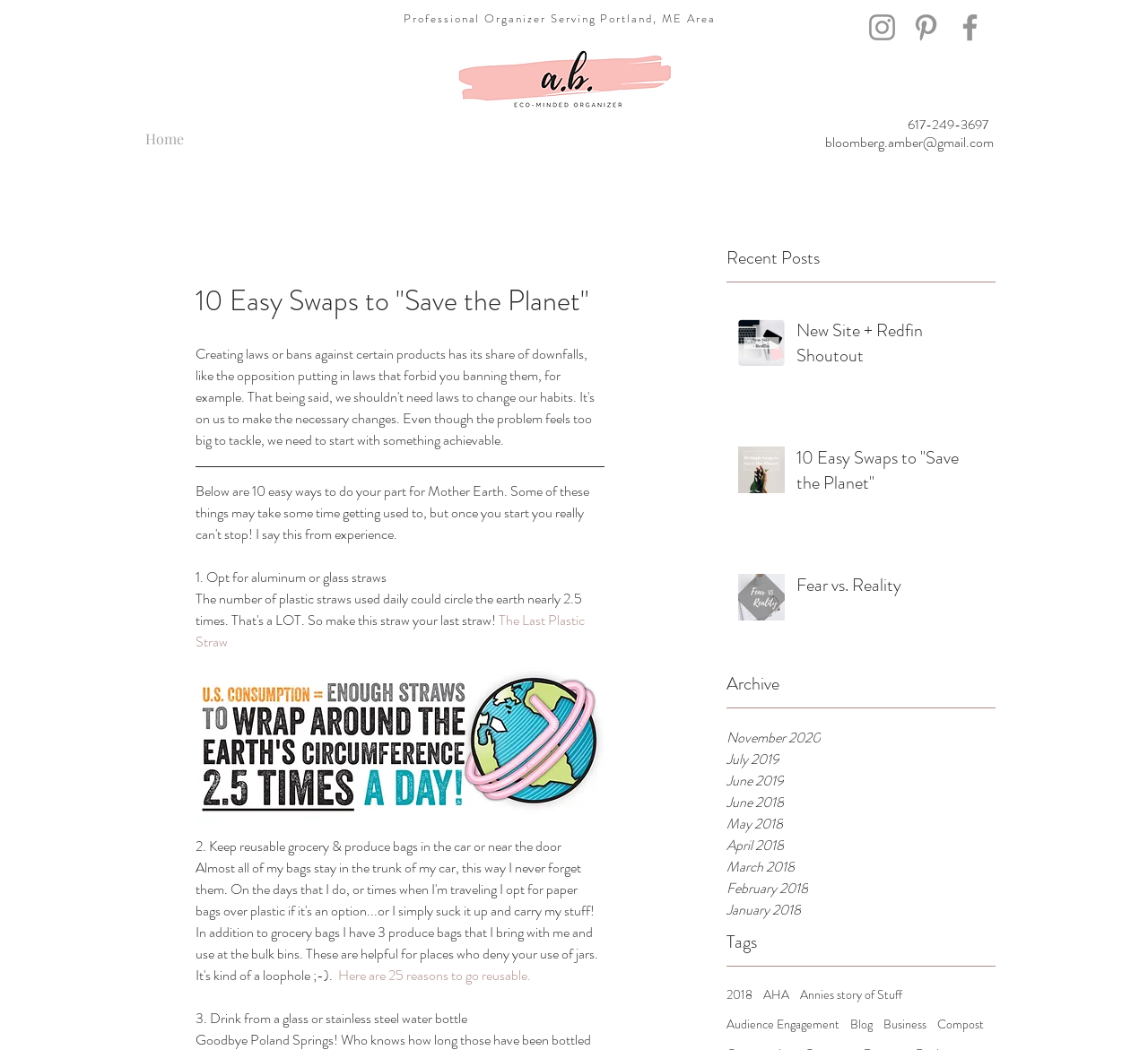Analyze the image and deliver a detailed answer to the question: What is the phone number listed on the webpage?

The phone number 617-249-3697 is listed on the webpage as a heading, indicating that it is a contact number for Amber Bloomberg or her professional organizing services.